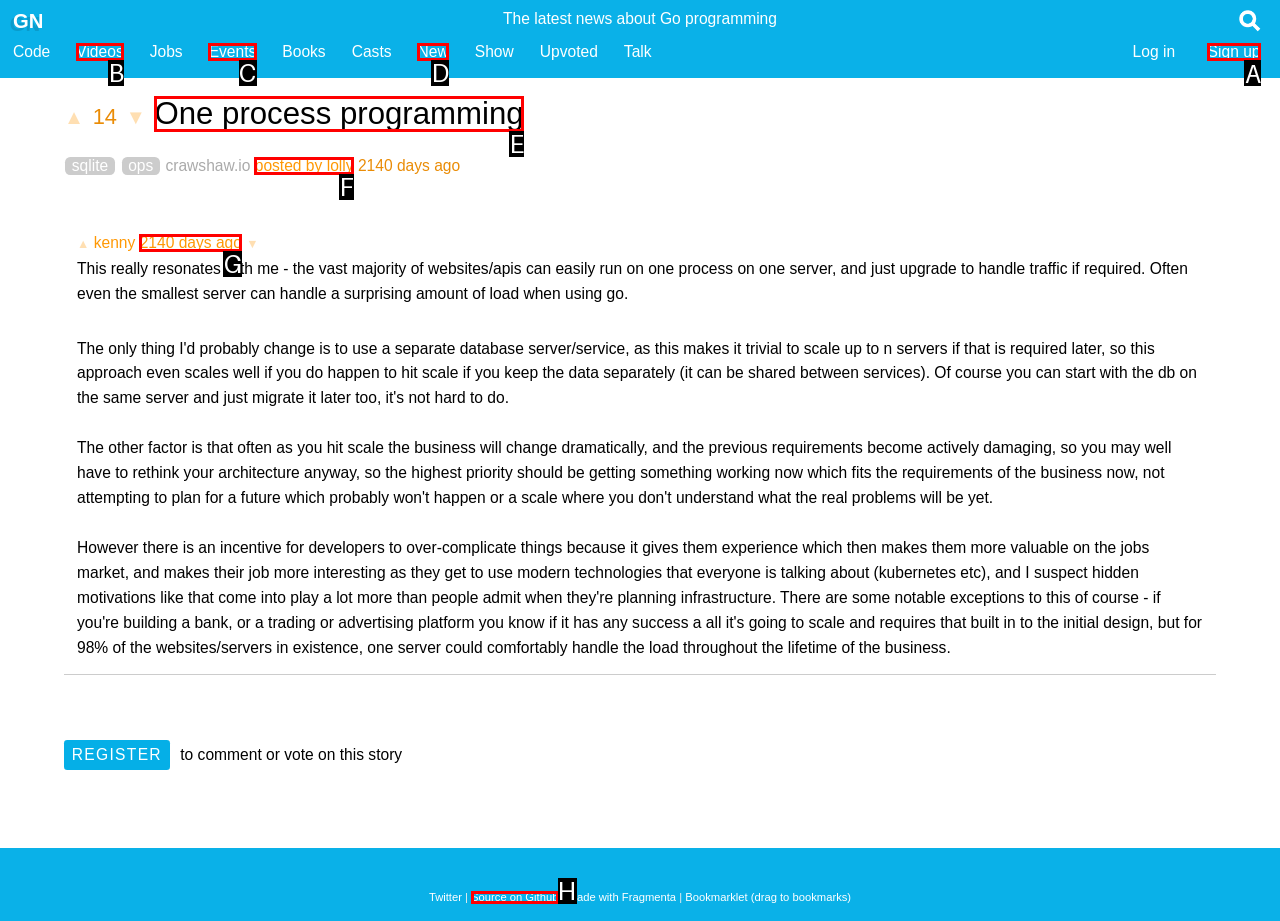Which HTML element should be clicked to fulfill the following task: Listen to Ian Payne?
Reply with the letter of the appropriate option from the choices given.

None